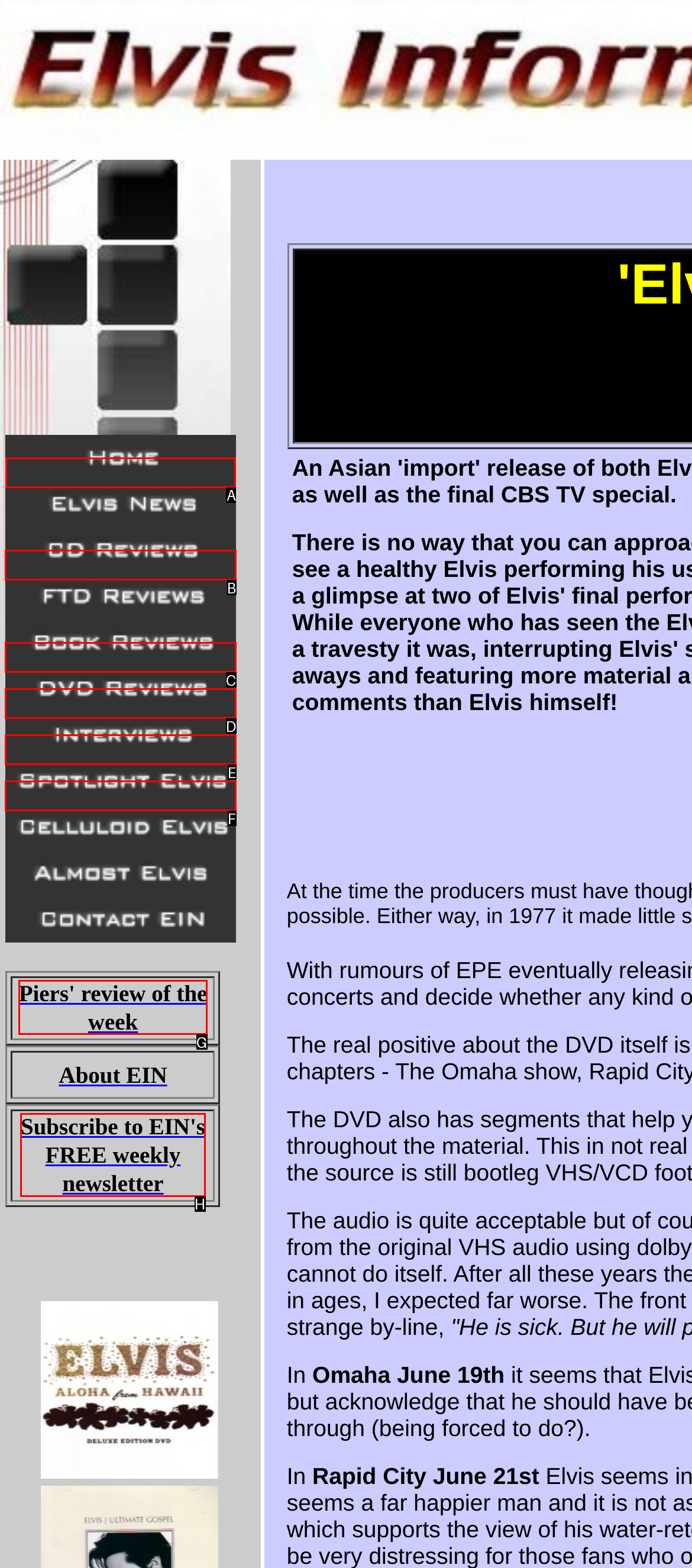Determine which HTML element to click to execute the following task: Click the first link Answer with the letter of the selected option.

A